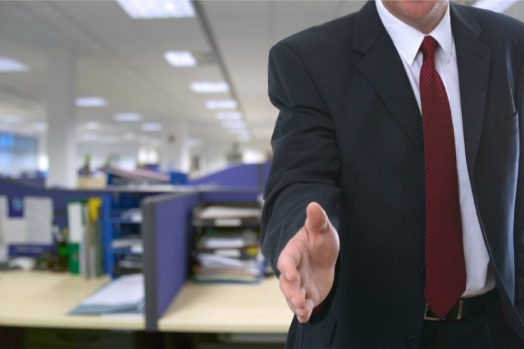What does the gesture of reaching out represent?
Offer a detailed and full explanation in response to the question.

The person's gesture of extending a hand for a handshake can be interpreted in various contexts, such as making a great first impression during an interview or welcoming a new colleague, highlighting the importance of interpersonal connections in a work environment.